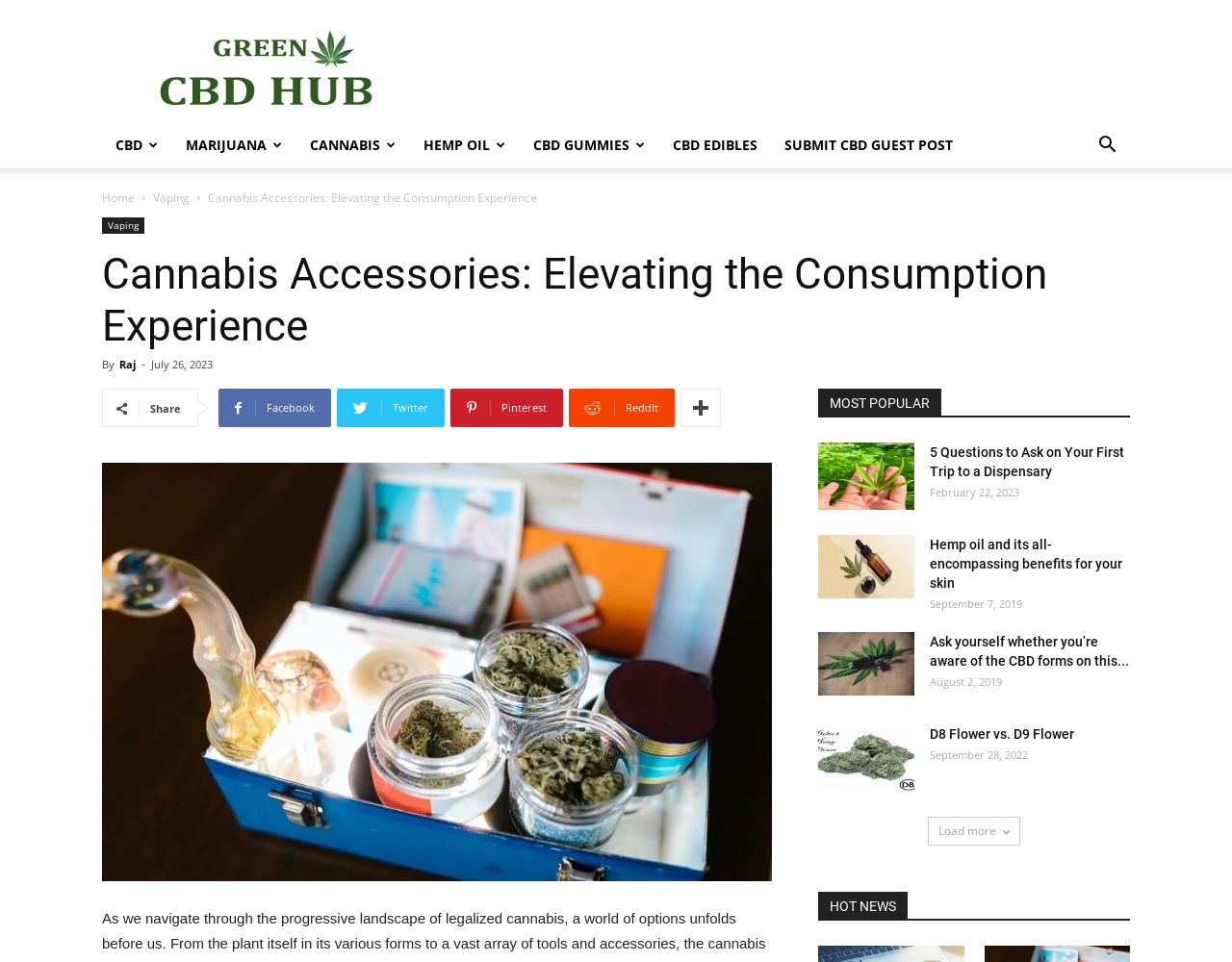Provide the bounding box coordinates of the section that needs to be clicked to accomplish the following instruction: "Visit the local weed dispensary."

[0.083, 0.481, 0.627, 0.916]